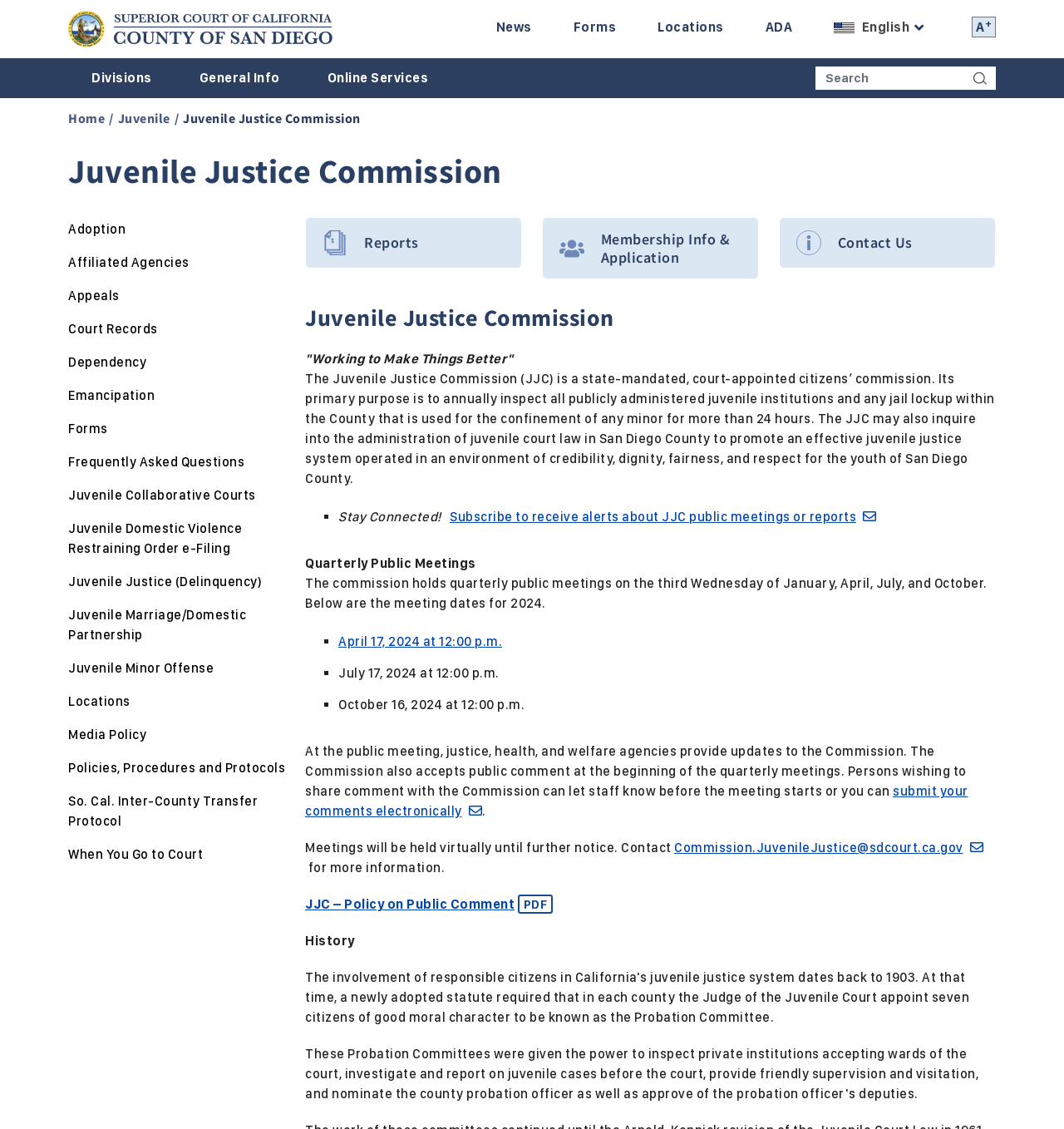Describe all the key features of the webpage in detail.

The webpage is about the Juvenile Justice Commission of the Superior Court of California in San Diego County. At the top, there is a navigation menu with links to various pages, including Home, News, Forms, Locations, and ADA. Below this menu, there is a search bar and a button to resize the text.

On the left side of the page, there is a sidebar with links to different sections, including Divisions, General Info, Online Services, and more. Each section has a dropdown menu with additional options.

The main content of the page is divided into several sections. The first section has a heading "Juvenile Justice Commission" and a brief description of the commission's purpose and role. Below this, there is a paragraph of text explaining the commission's responsibilities and goals.

The next section is titled "Reports" and has a link to access reports. This is followed by sections on "Membership Info & Application" and "Contact Us", each with a link to access more information.

Further down the page, there is a section with a heading "Quarterly Public Meetings" that lists the dates of upcoming meetings in 2024. Each meeting date is accompanied by a link to submit comments electronically.

The page also has a section with information on how to participate in public meetings, including submitting comments electronically or in person. There is also a link to download a PDF file of the JJC's Policy on Public Comment.

Throughout the page, there are various images, including icons for links and a logo for the Juvenile Justice Commission. The overall layout is organized and easy to navigate, with clear headings and concise text.